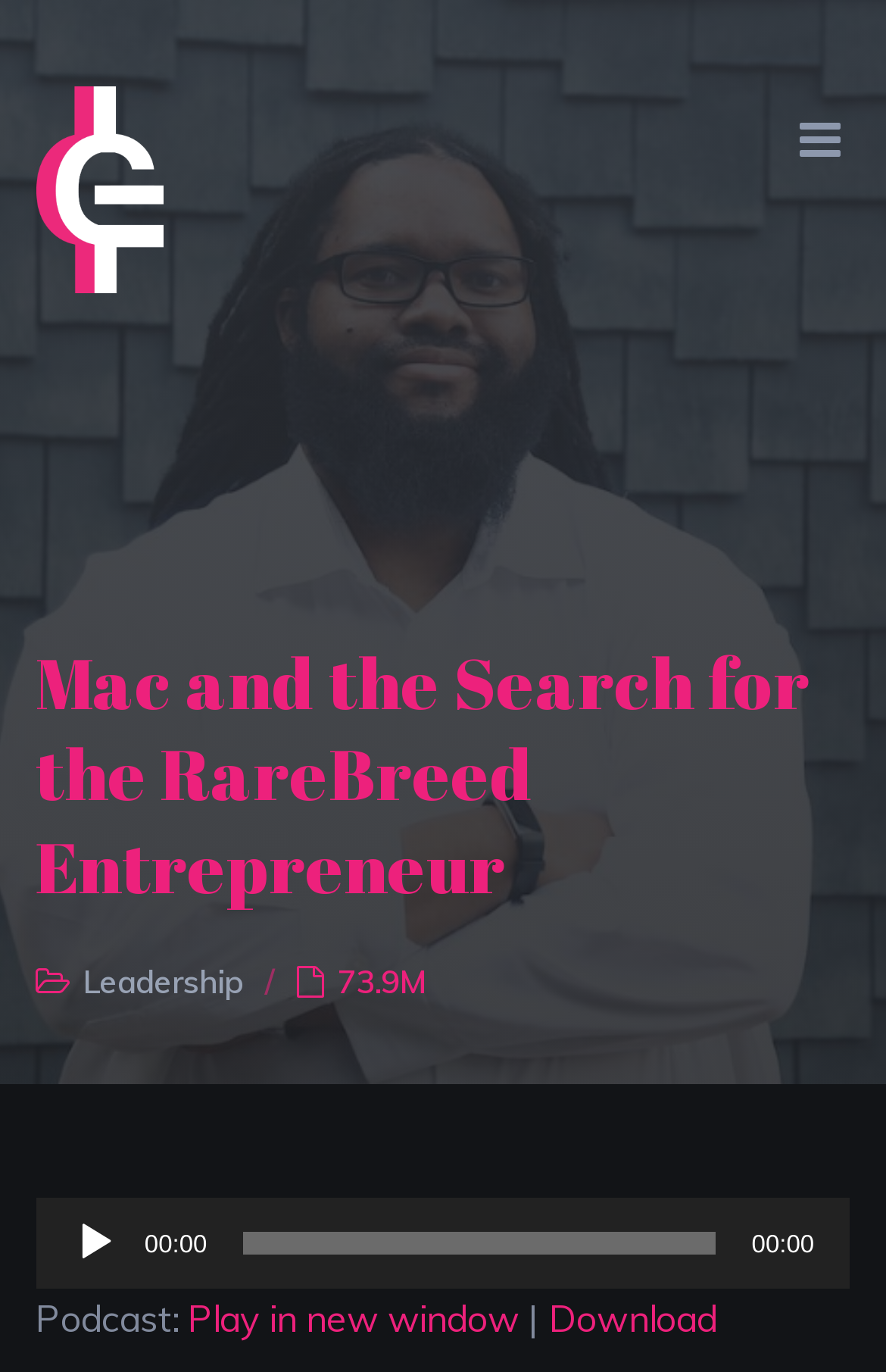What is the value displayed next to the 'Leadership' link?
Please use the image to provide a one-word or short phrase answer.

73.9M